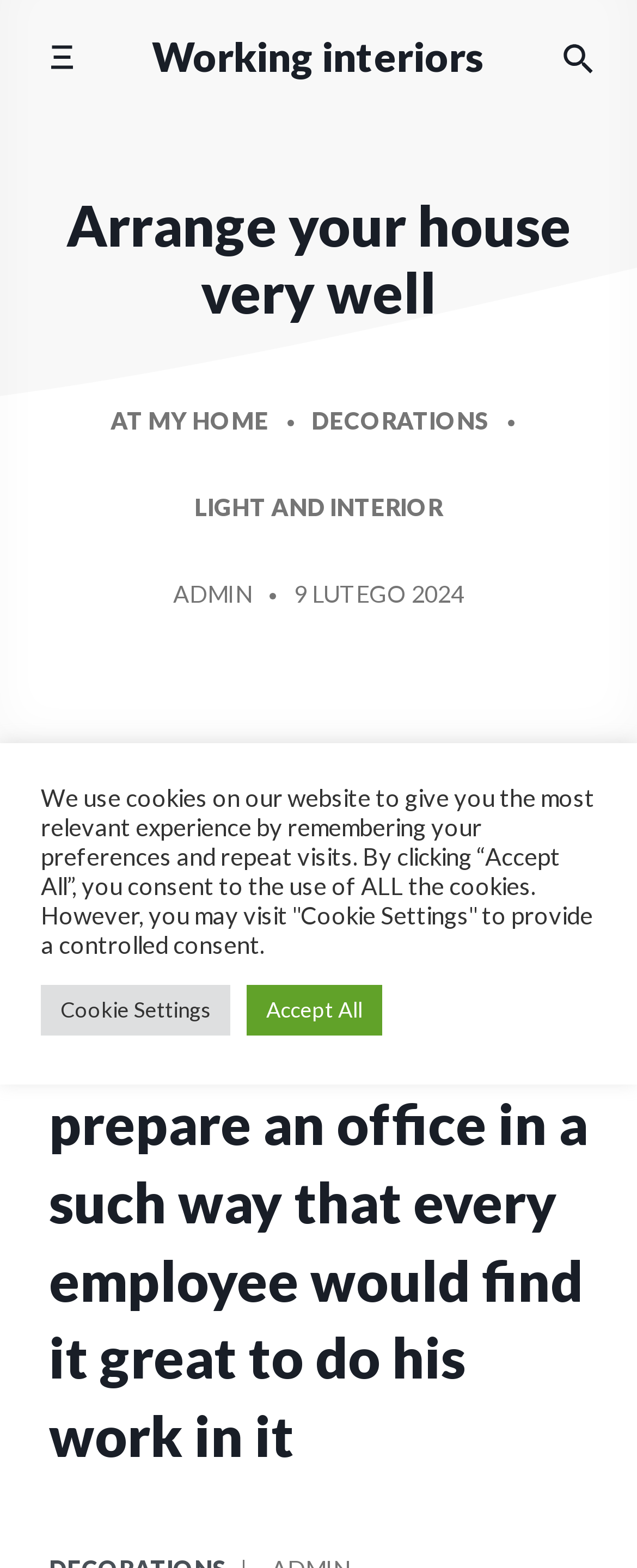From the webpage screenshot, predict the bounding box of the UI element that matches this description: "9 lutego 2024".

[0.462, 0.352, 0.728, 0.408]